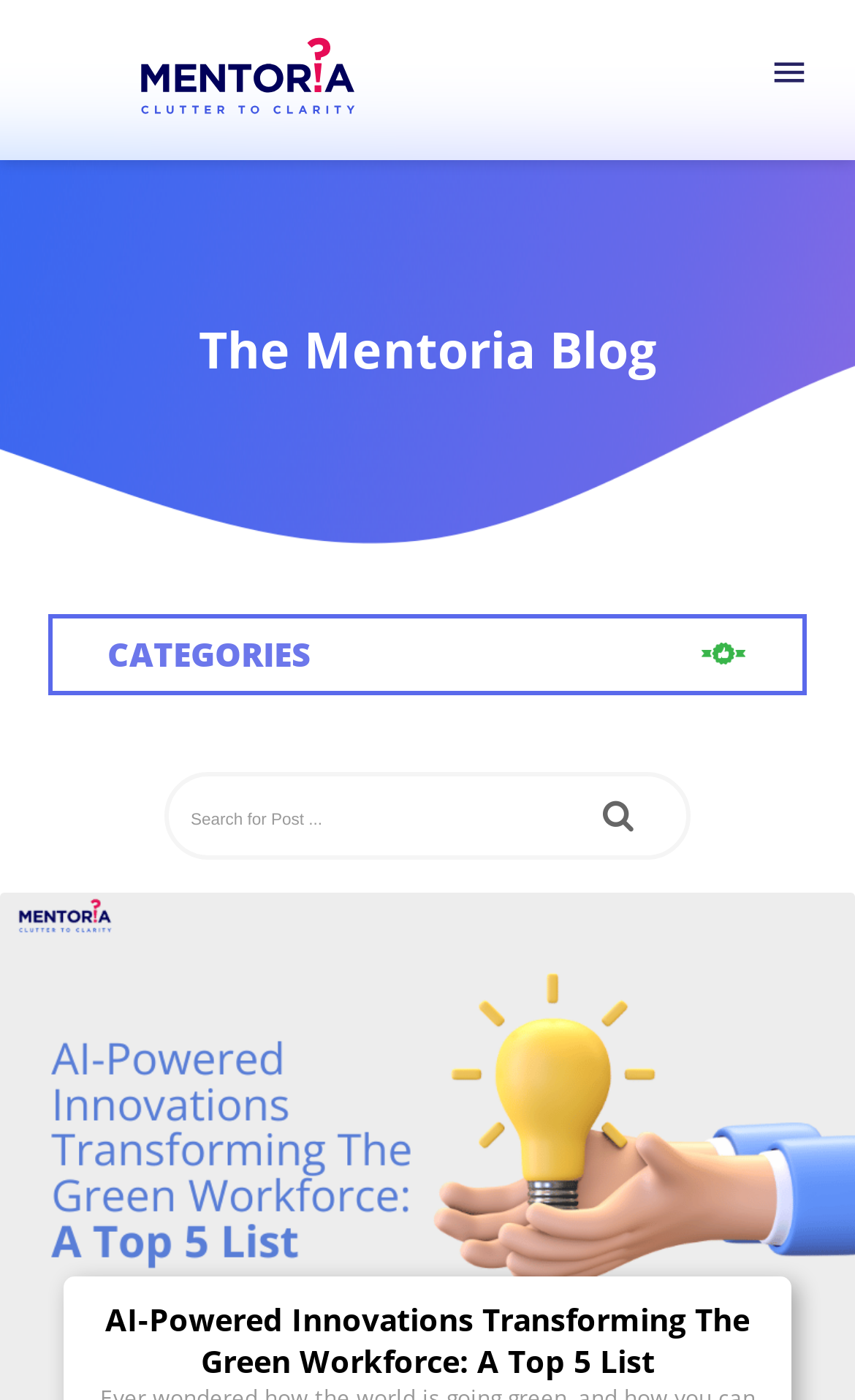Bounding box coordinates must be specified in the format (top-left x, top-left y, bottom-right x, bottom-right y). All values should be floating point numbers between 0 and 1. What are the bounding box coordinates of the UI element described as: name="s" placeholder="Search for Post ..."

[0.192, 0.551, 0.808, 0.613]